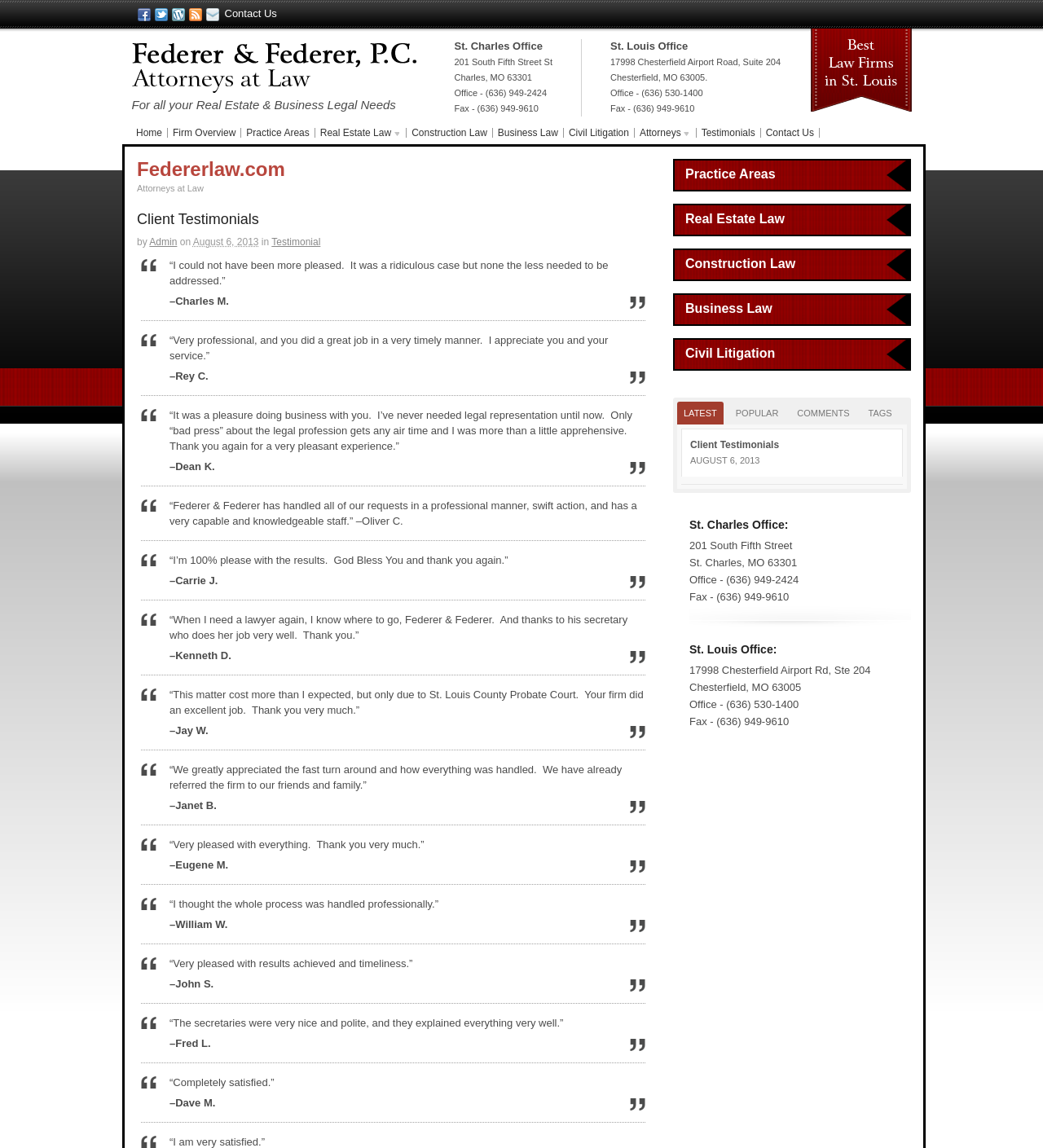What are the practice areas of the law firm?
Provide a detailed and well-explained answer to the question.

The practice areas of the law firm can be found in the top navigation menu, where there are links to 'Real Estate Law', 'Construction Law', 'Business Law', and 'Civil Litigation'.